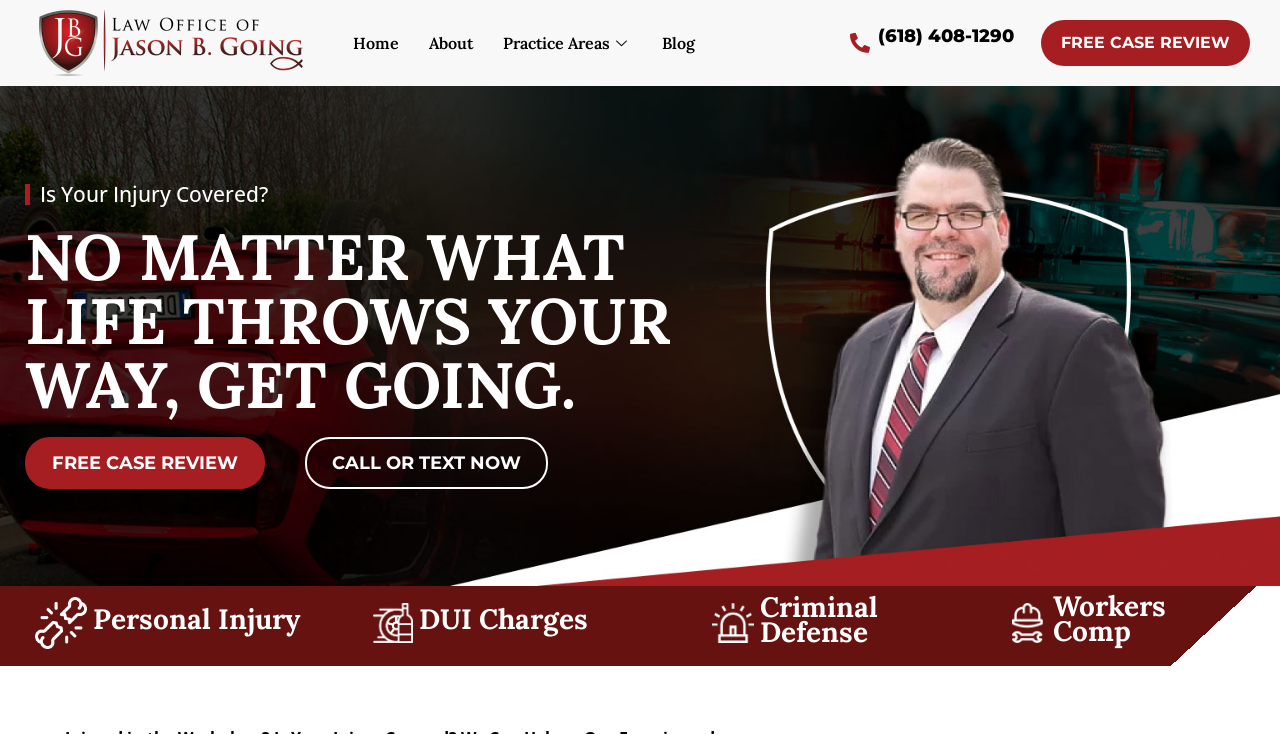Can you show the bounding box coordinates of the region to click on to complete the task described in the instruction: "Learn more about 'Workers Comp'"?

[0.822, 0.809, 0.919, 0.877]